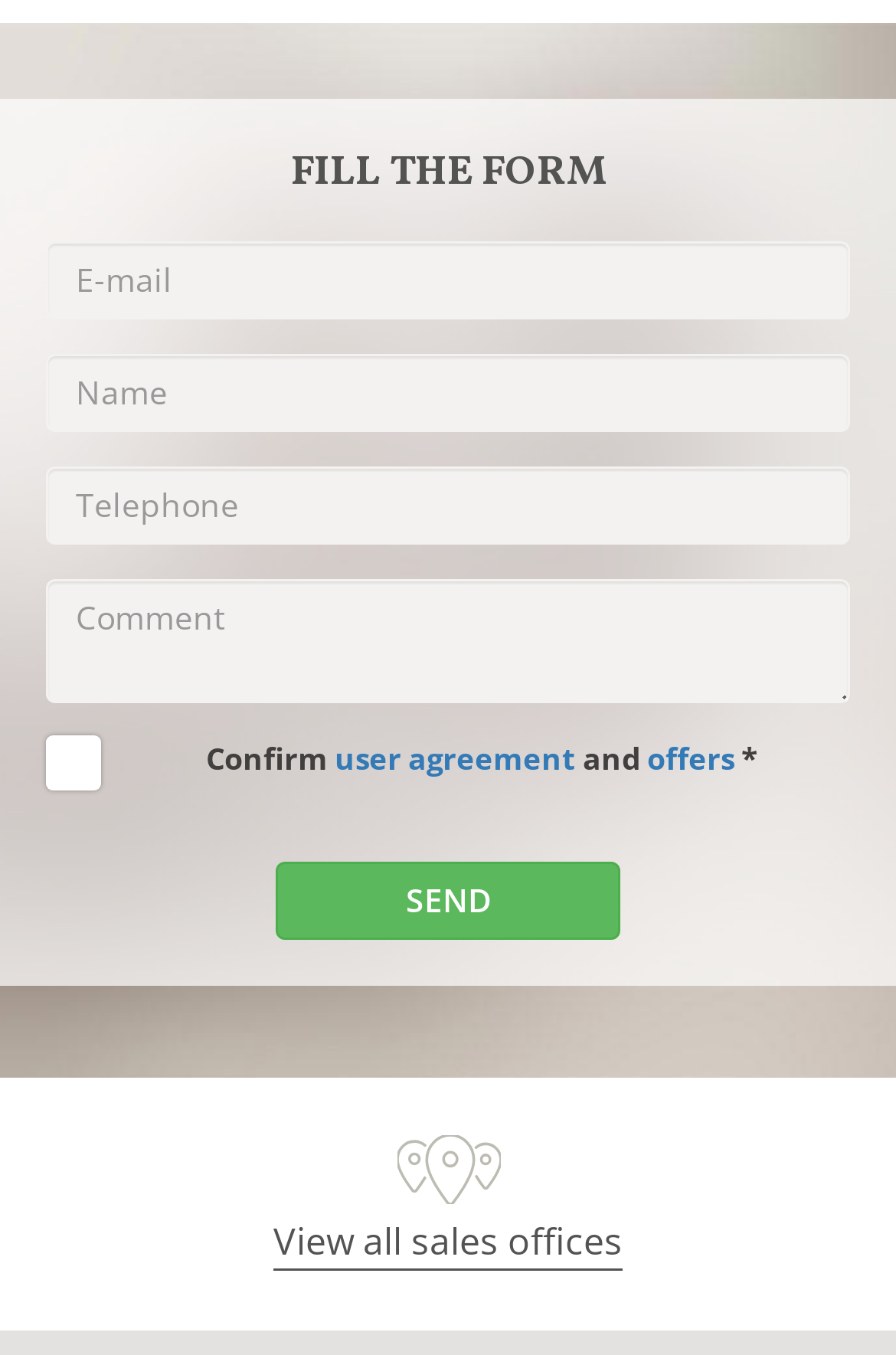Identify the bounding box coordinates of the element to click to follow this instruction: 'Enter email'. Ensure the coordinates are four float values between 0 and 1, provided as [left, top, right, bottom].

[0.051, 0.178, 0.949, 0.235]